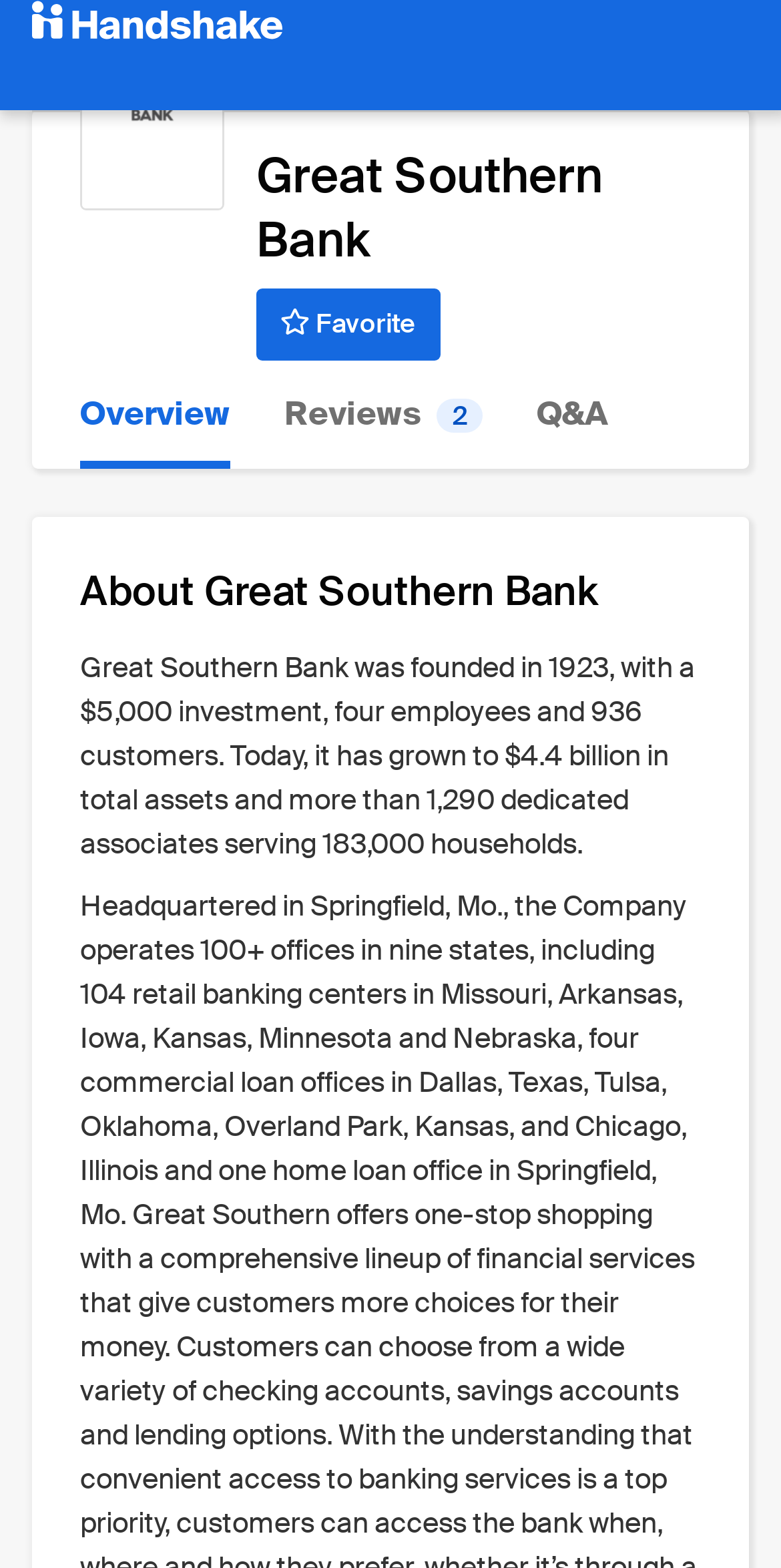Using the given description, provide the bounding box coordinates formatted as (top-left x, top-left y, bottom-right x, bottom-right y), with all values being floating point numbers between 0 and 1. Description: Reviews 2

[0.364, 0.23, 0.618, 0.299]